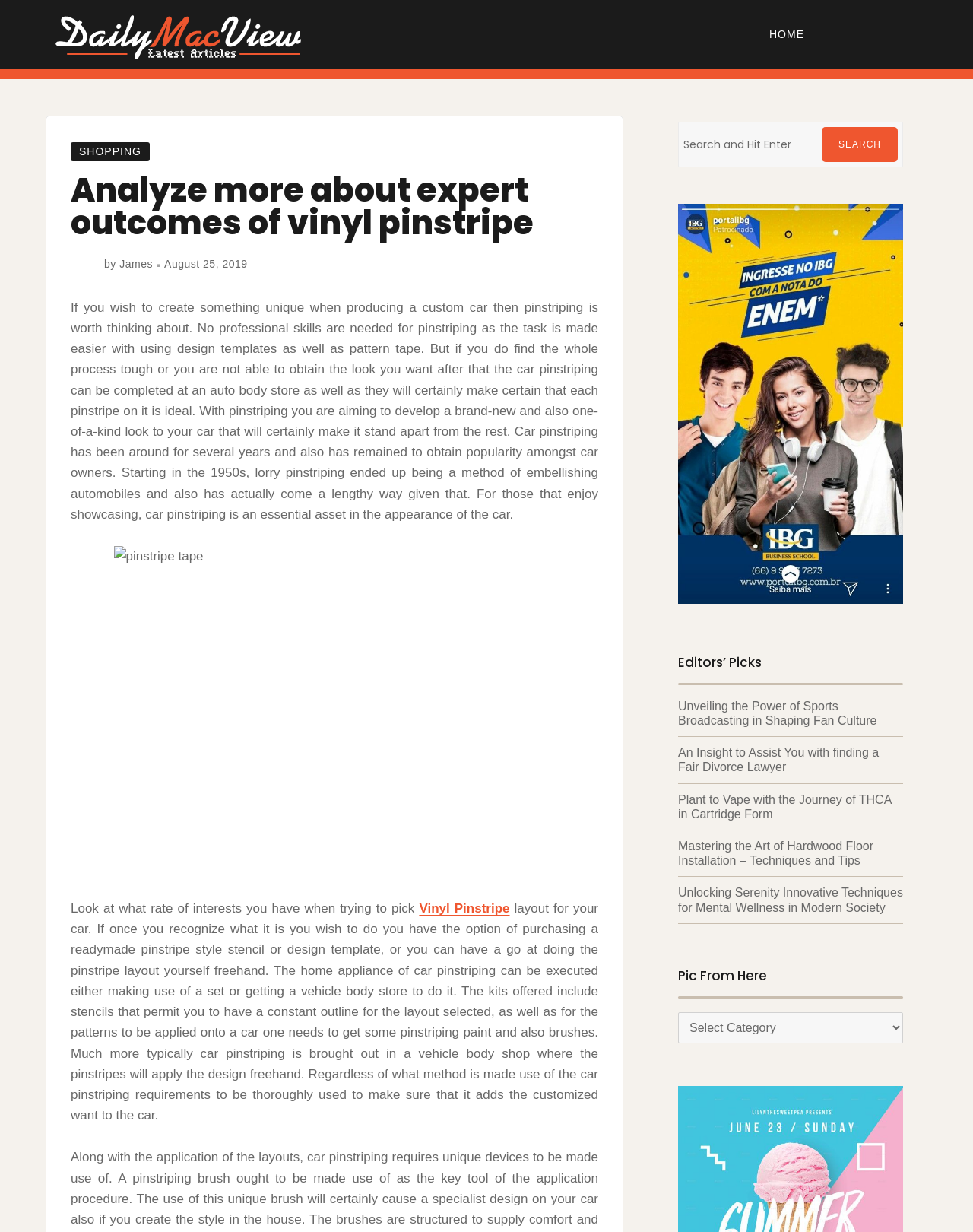Refer to the image and provide an in-depth answer to the question: 
What is the category of the articles listed under 'Editors’ Picks'?

I determined the category of the articles listed under 'Editors’ Picks' by looking at the titles of the articles, which cover a range of topics including sports broadcasting, divorce lawyers, and hardwood floor installation, suggesting that they are from various categories.